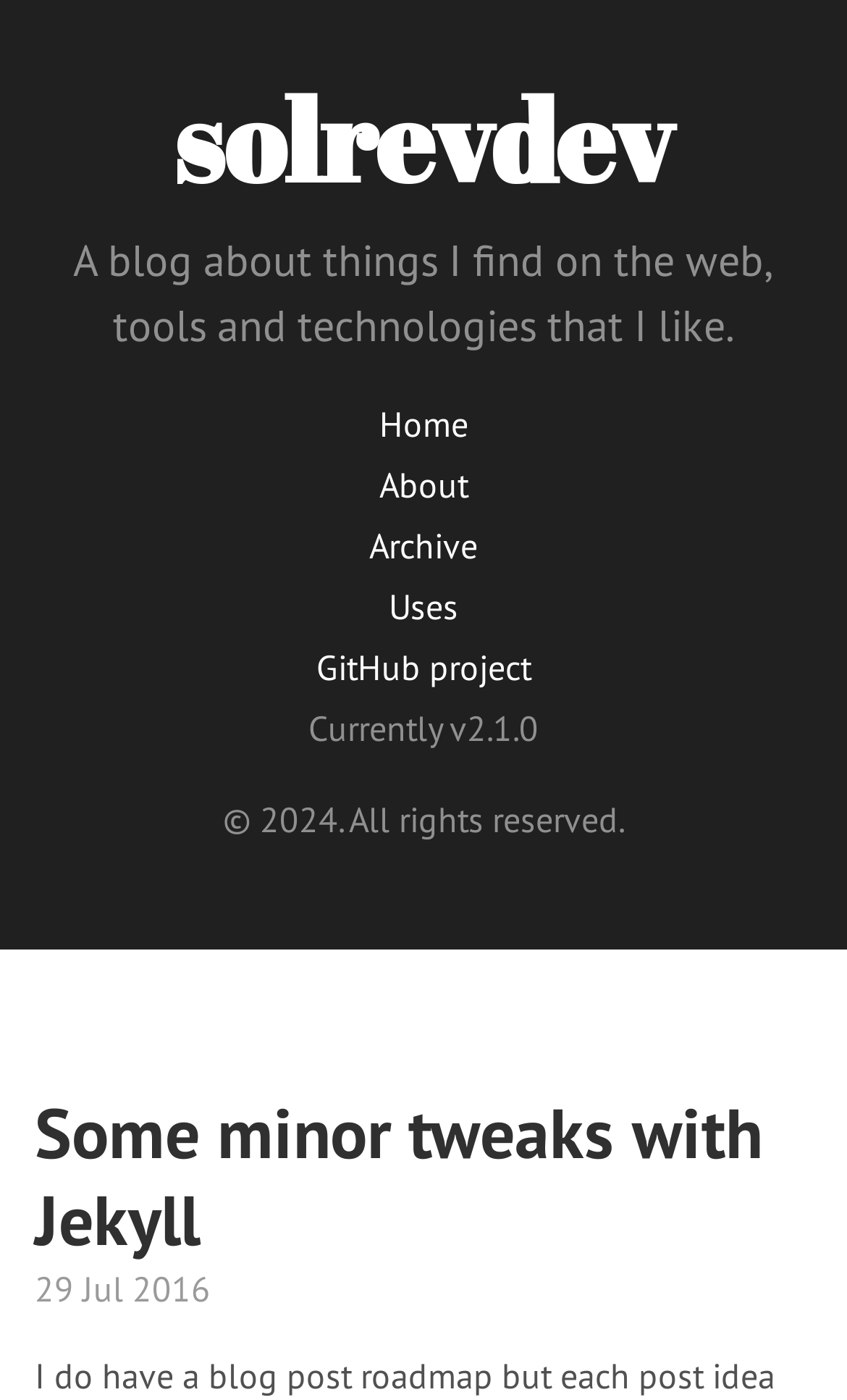Write a detailed summary of the webpage.

The webpage appears to be a blog post titled "Some minor tweaks with Jekyll" on the "solrevdev tech radar" website. At the top, there is a heading with the website's name, "solrevdev", which is also a link. Below it, there is a brief description of the website, stating that it's a blog about things found on the web, tools, and technologies the author likes.

On the same horizontal level as the website's name, there are five links: "Home", "About", "Archive", "Uses", and "GitHub project". These links are aligned to the left side of the page.

Further down, there is a smaller text stating "Currently v2.1.0", which is positioned roughly in the middle of the page. Below it, there is a copyright notice, "© 2024. All rights reserved.", which is centered horizontally.

The main content of the blog post starts with a heading, "Some minor tweaks with Jekyll", which is positioned near the bottom of the page. Below the heading, there is a date, "29 Jul 2016", indicating when the post was published.